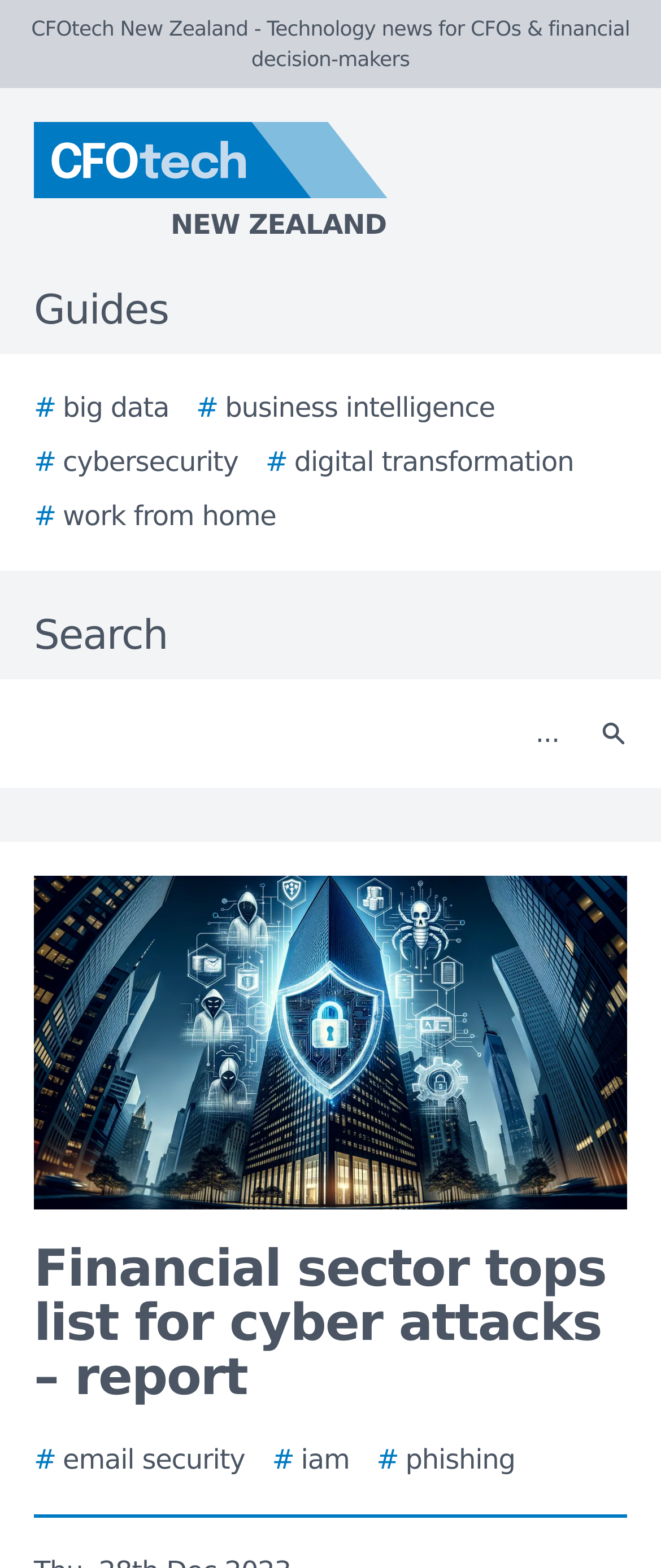Respond to the following question with a brief word or phrase:
What topics are available for guides?

big data, business intelligence, cybersecurity, digital transformation, work from home